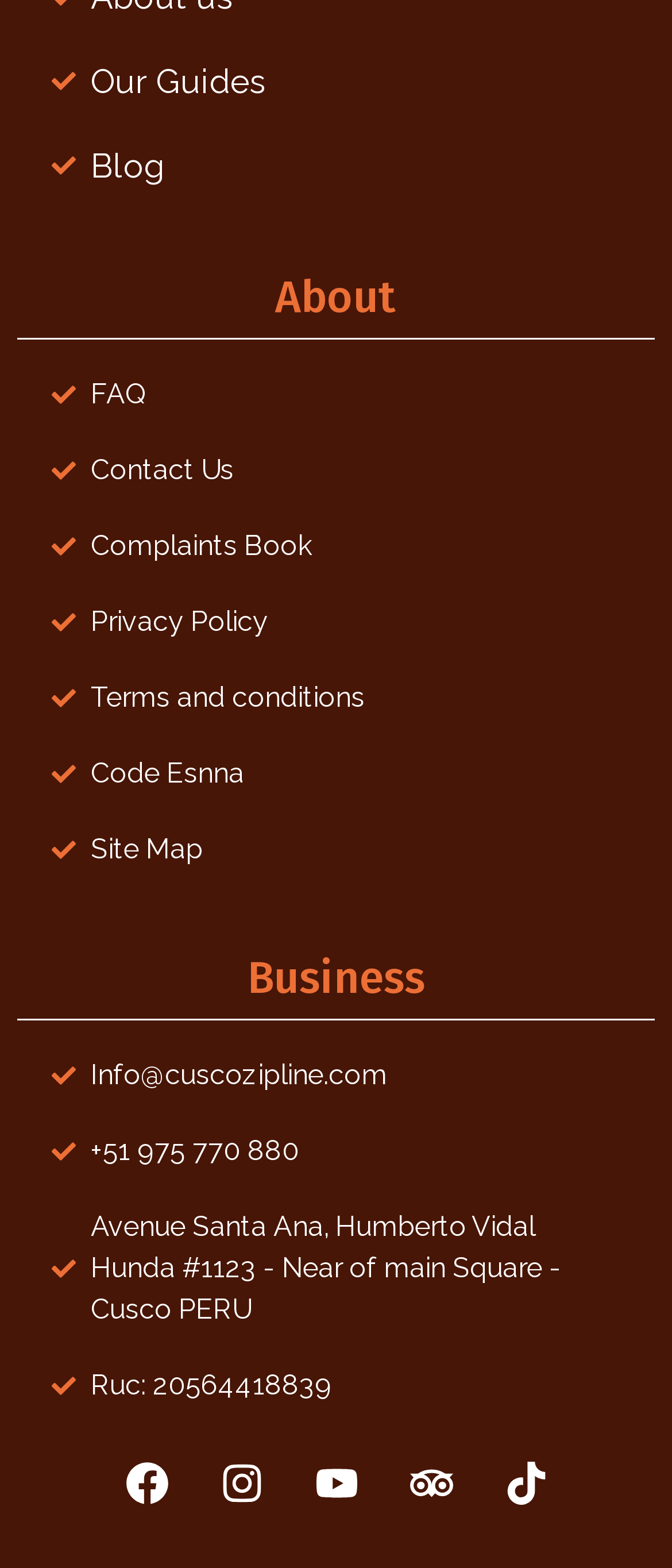Answer succinctly with a single word or phrase:
What is the company's phone number?

+51 975 770 880